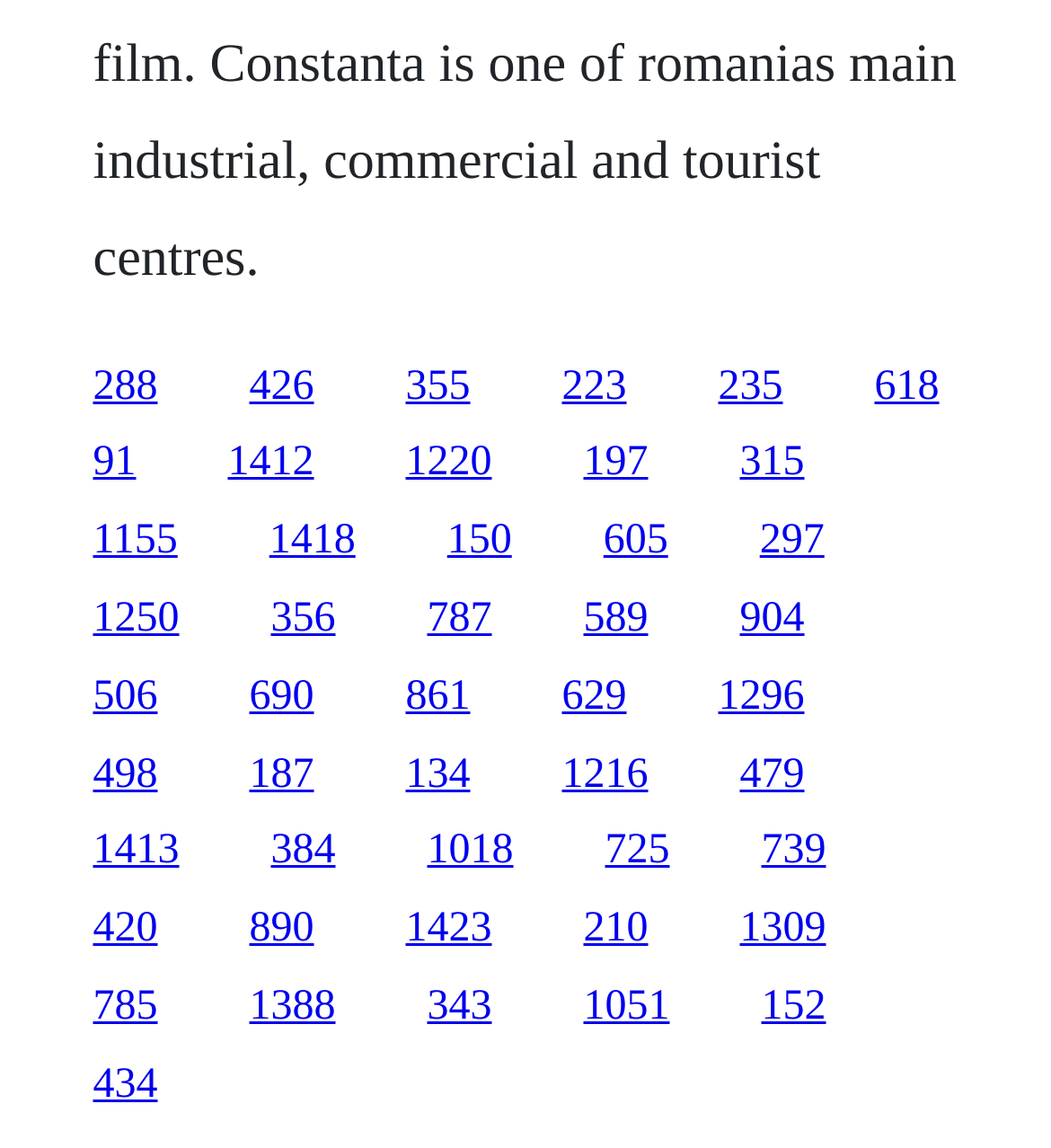Please find the bounding box coordinates of the element's region to be clicked to carry out this instruction: "visit the second link".

[0.237, 0.316, 0.299, 0.356]